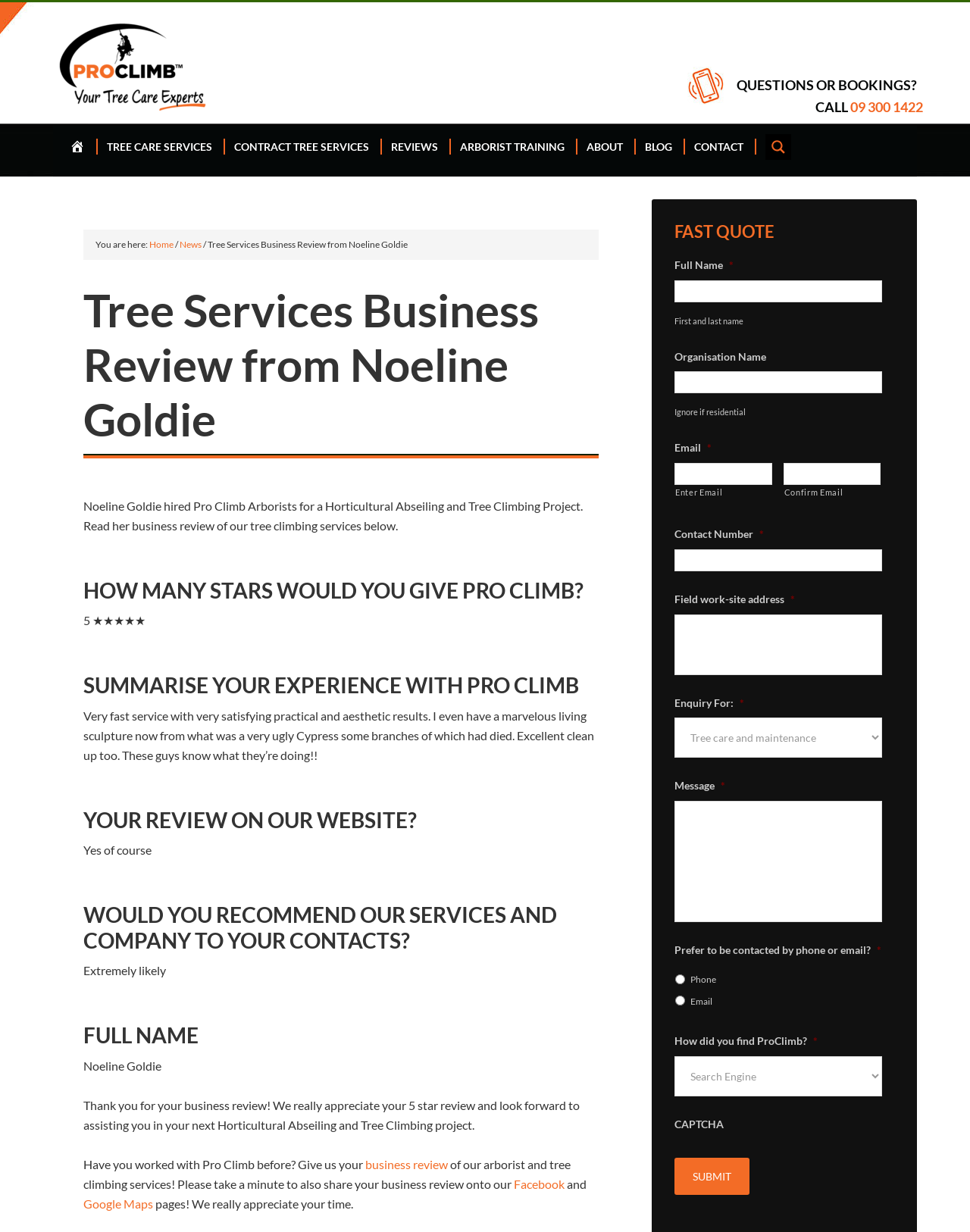Answer the question with a single word or phrase: 
What is the name of the company reviewed by Noeline Goldie?

Pro Climb